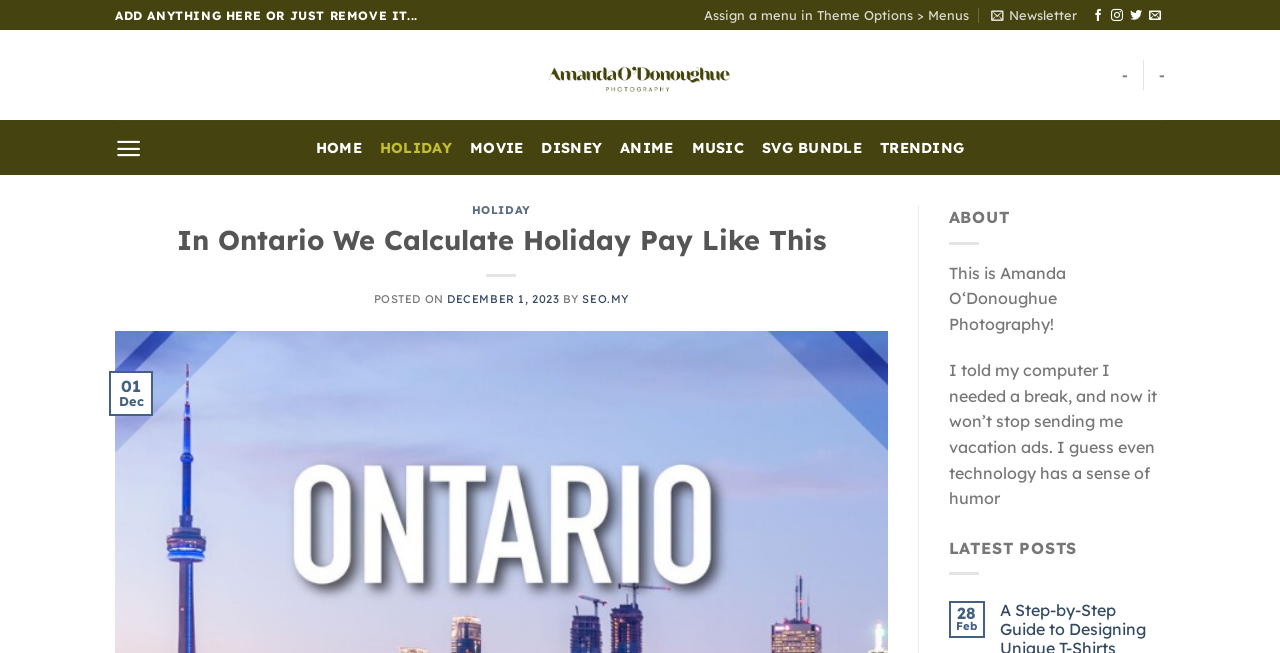Give a concise answer using only one word or phrase for this question:
How many social media links are there?

4